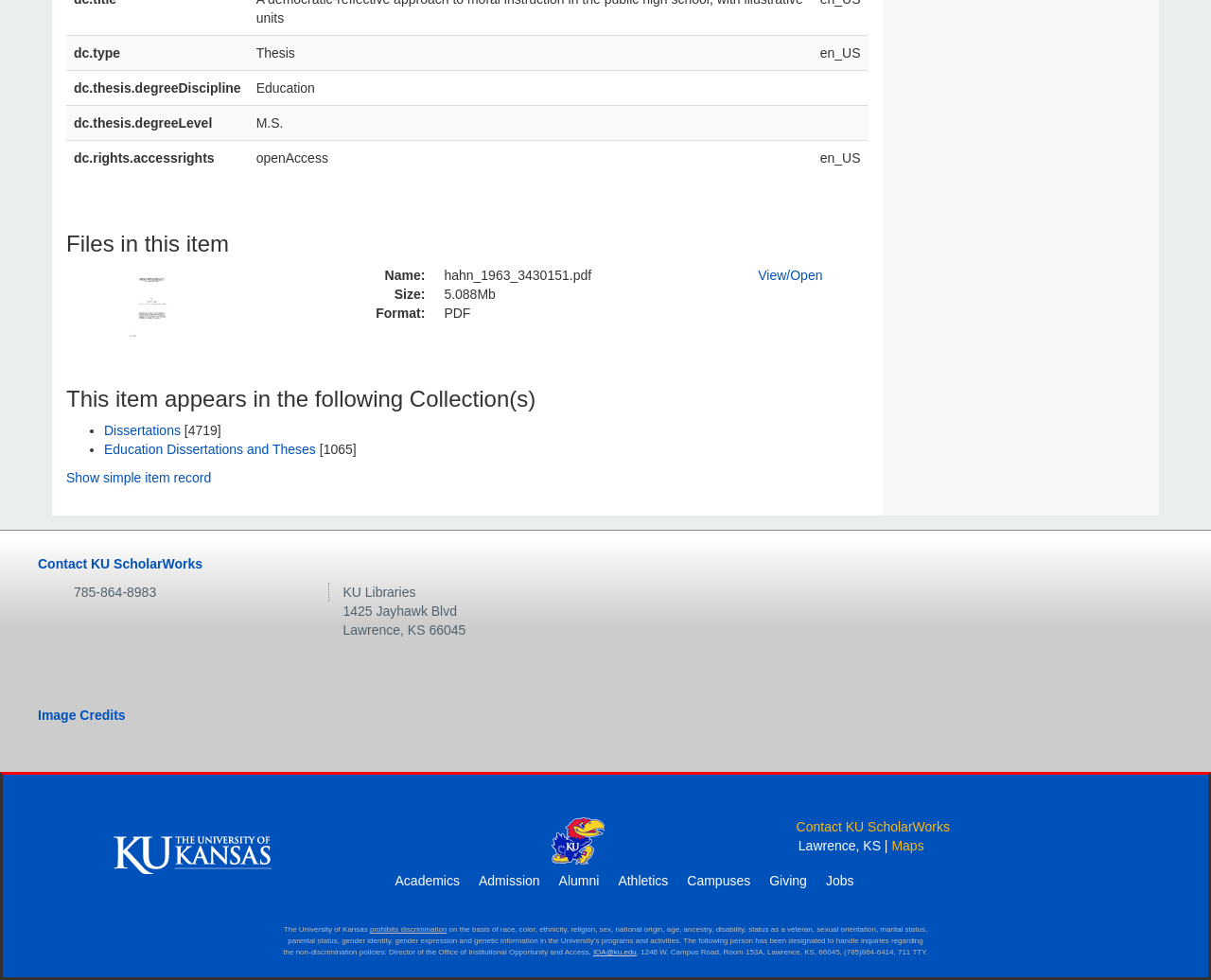Locate the bounding box coordinates of the element that needs to be clicked to carry out the instruction: "Open the dissertation". The coordinates should be given as four float numbers ranging from 0 to 1, i.e., [left, top, right, bottom].

[0.626, 0.273, 0.679, 0.289]